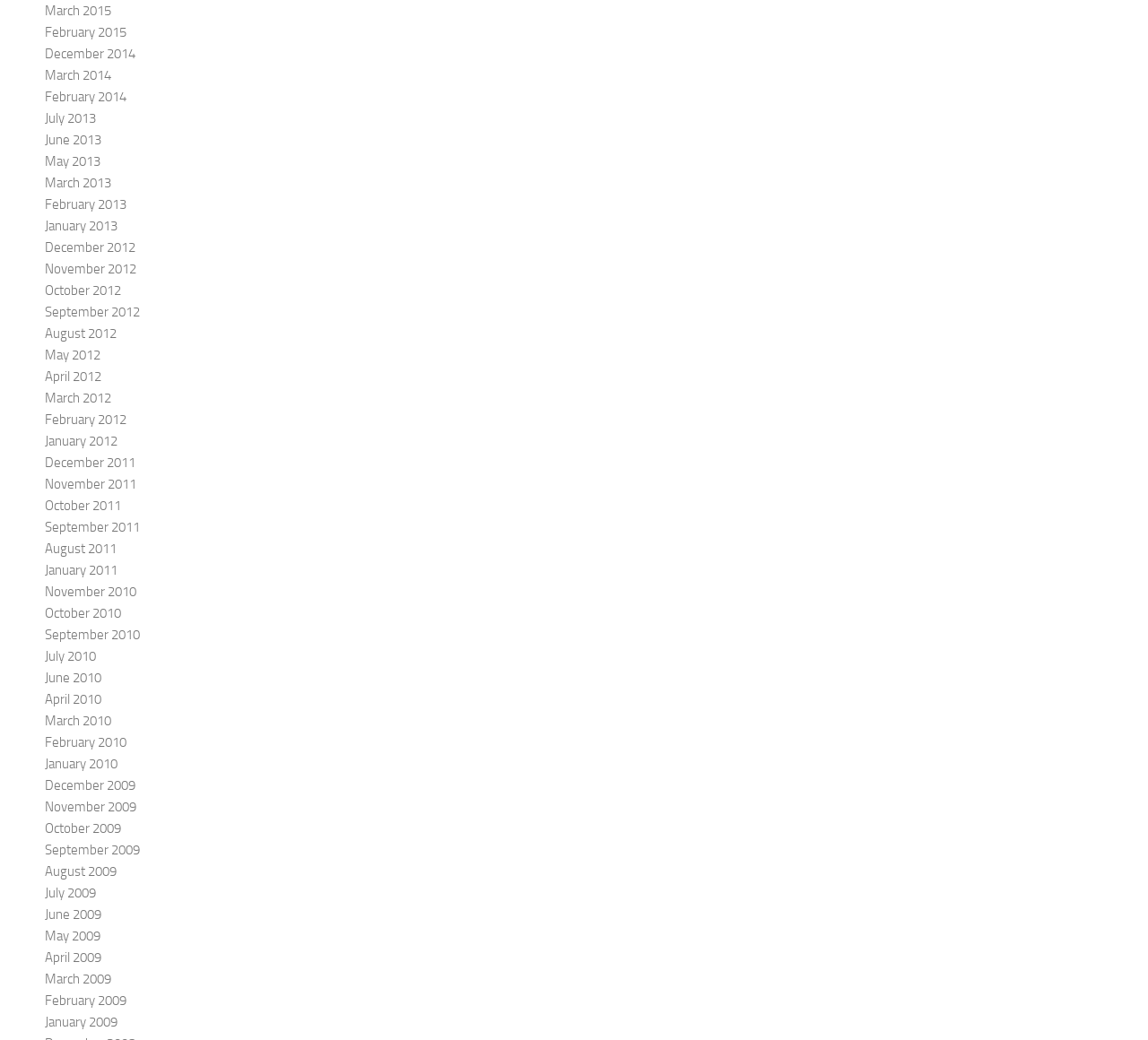What is the earliest month listed?
Refer to the screenshot and deliver a thorough answer to the question presented.

By examining the list of links, I found that the earliest month listed is January 2009, which is located at the bottom of the list.